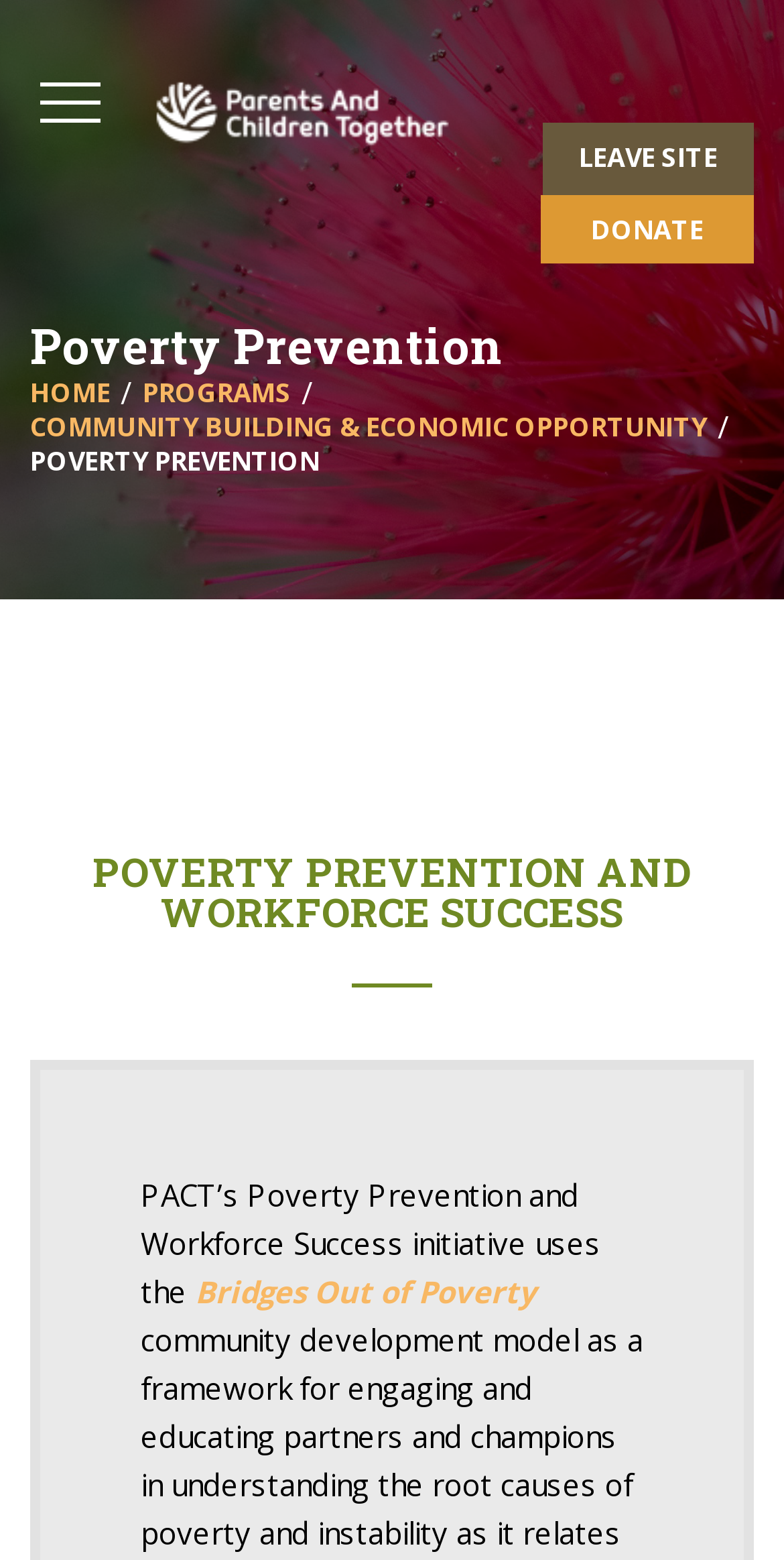Determine the bounding box coordinates of the UI element that matches the following description: "PROGRAMS". The coordinates should be four float numbers between 0 and 1 in the format [left, top, right, bottom].

[0.182, 0.24, 0.372, 0.263]